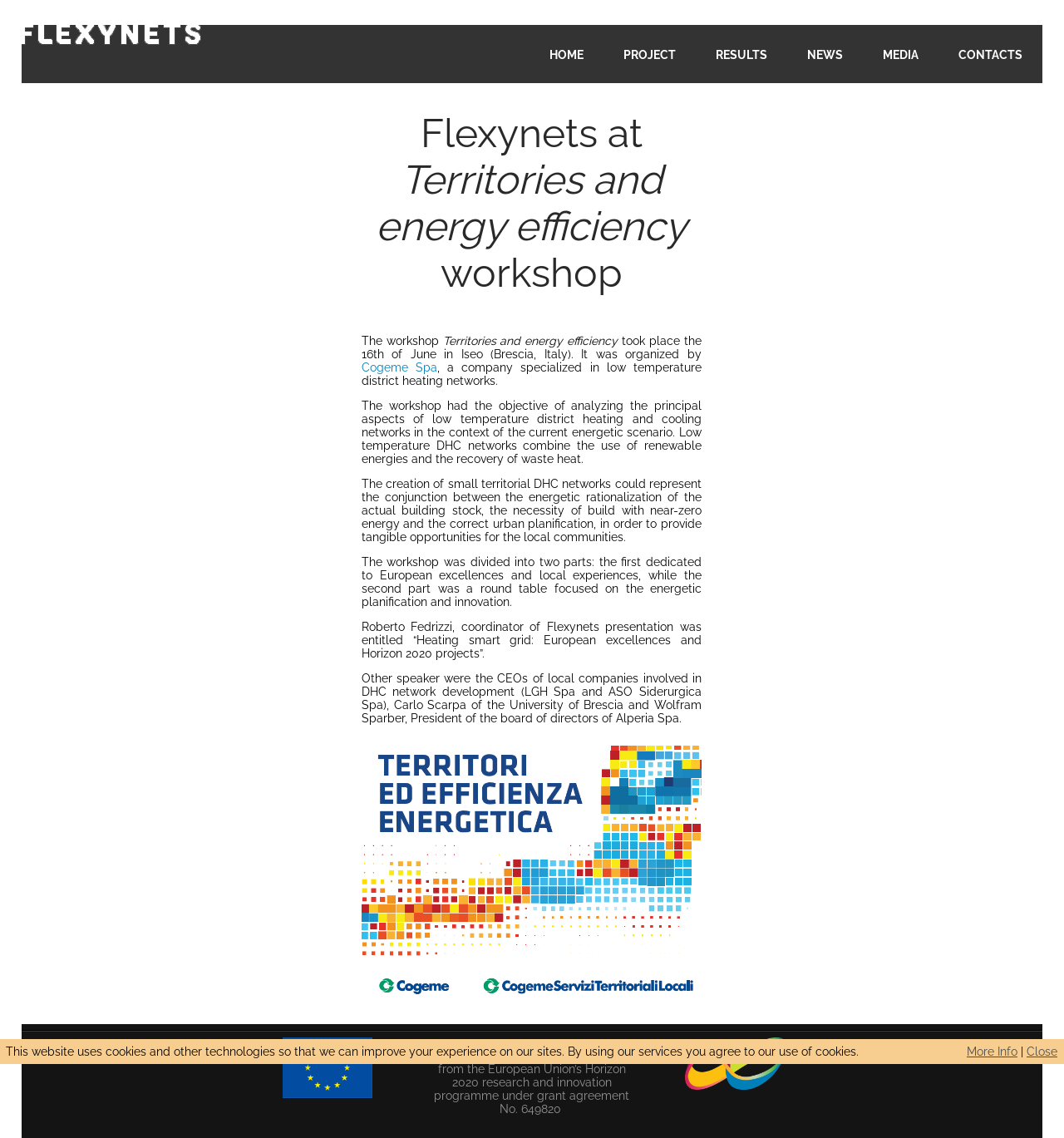Identify the primary heading of the webpage and provide its text.

Flexynets at Territories and energy efficiency workshop